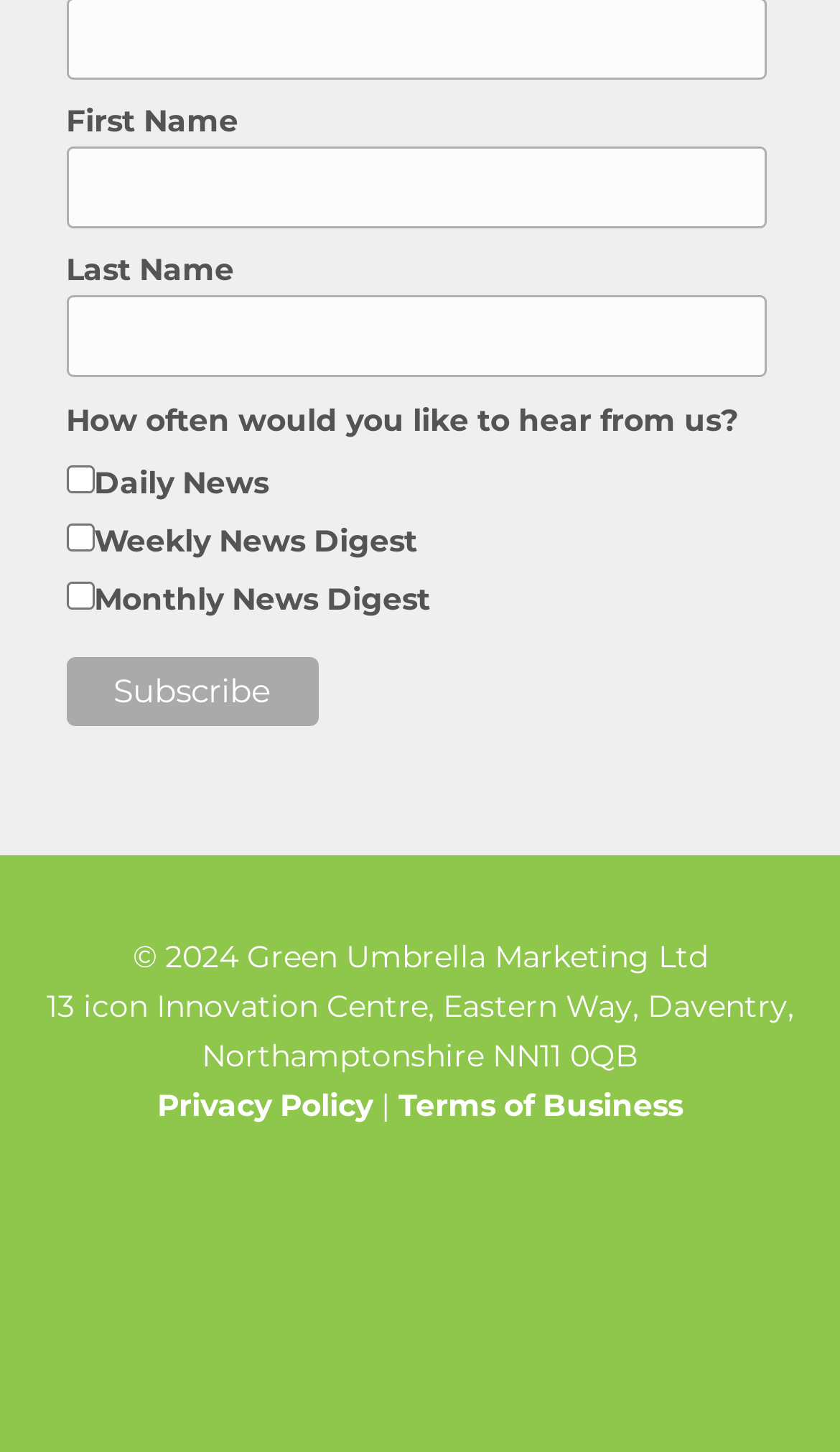Calculate the bounding box coordinates of the UI element given the description: "alt="My Shrewsbury"".

None